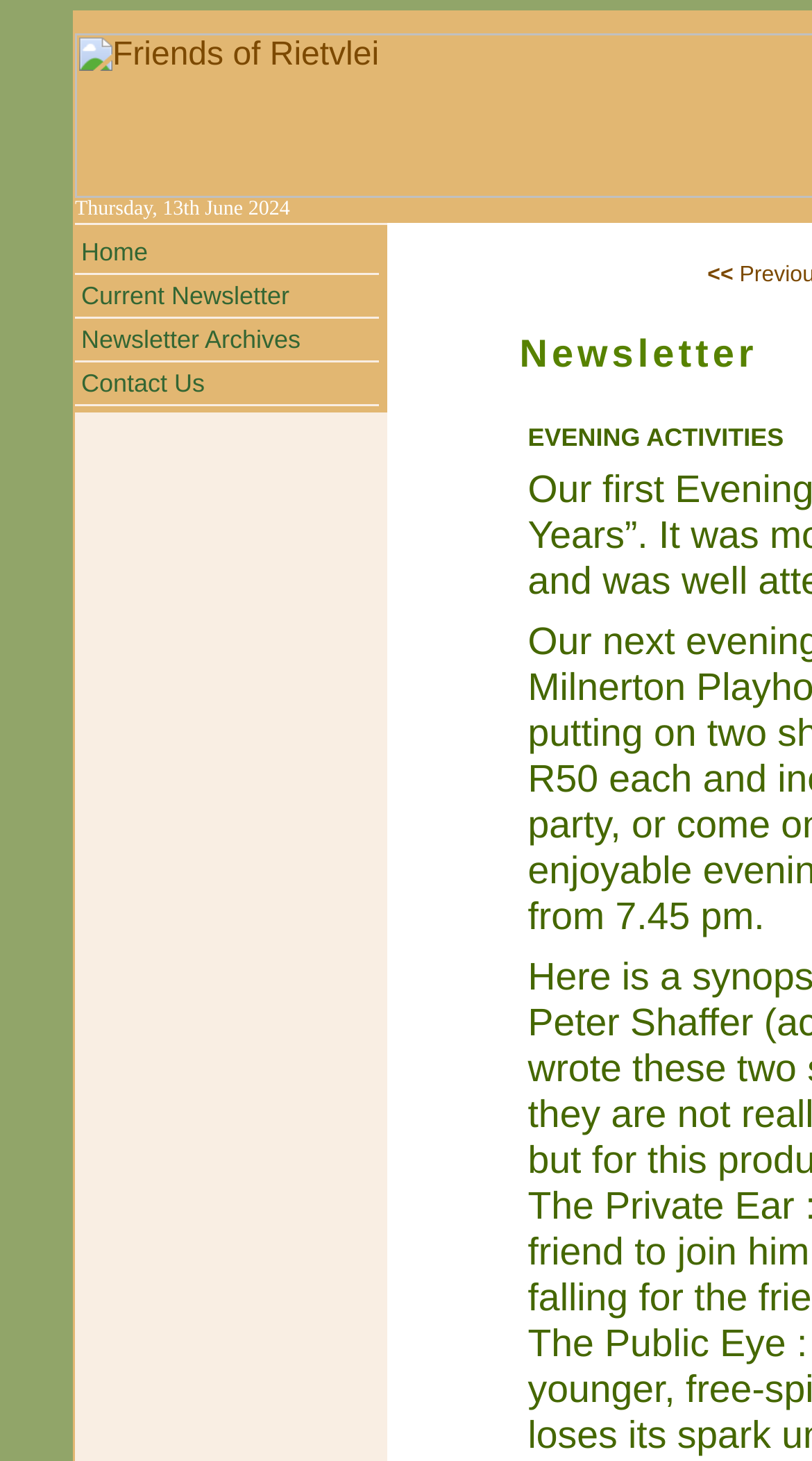Predict the bounding box of the UI element based on this description: "Contact Us".

[0.092, 0.248, 0.467, 0.278]